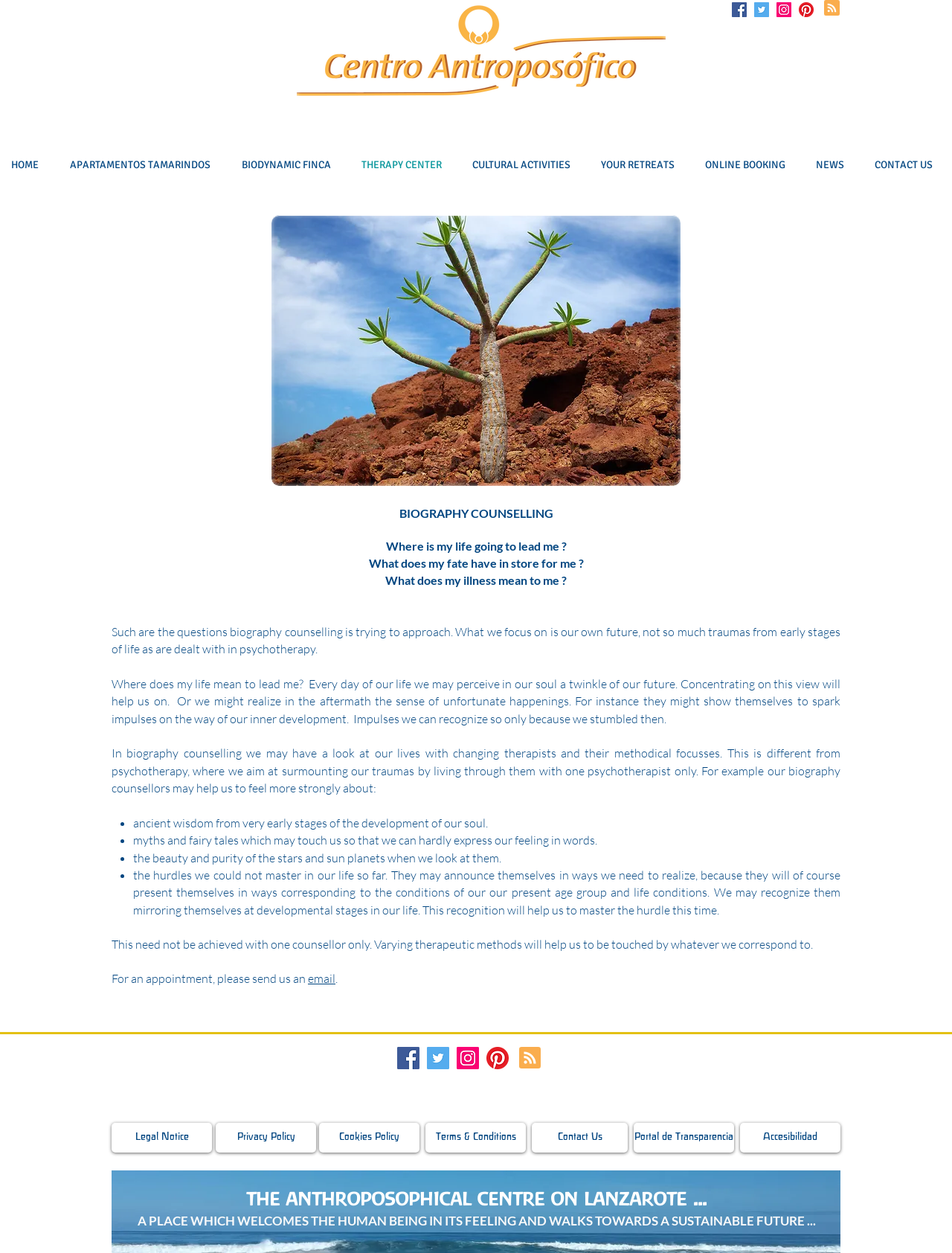What is the purpose of biography counselling?
Answer the question with a single word or phrase by looking at the picture.

To approach questions about life and future